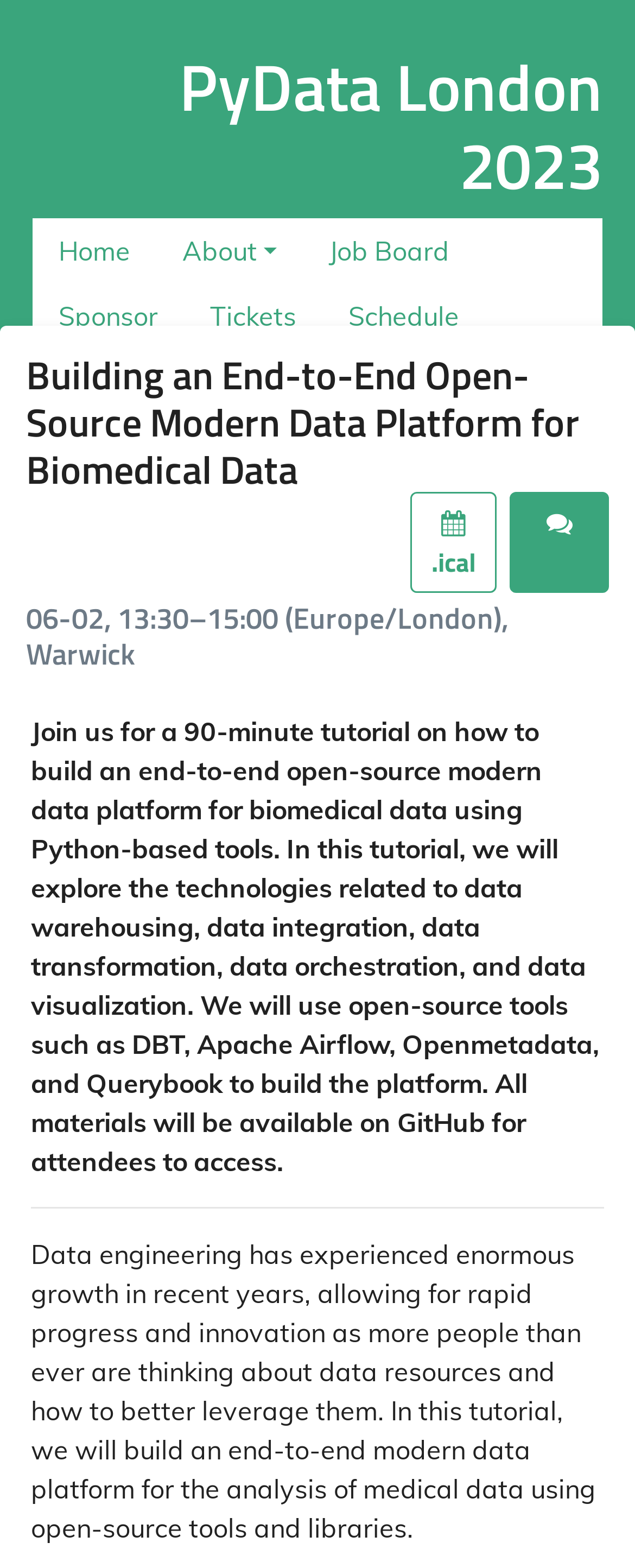Please examine the image and answer the question with a detailed explanation:
What is the time of the tutorial?

I found the time of the tutorial by looking at the heading element with the text 'Building an End-to-End Open-Source Modern Data Platform for Biomedical Data ... 06-02, 13:30–15:00 (Europe/London)' which provides the schedule information.